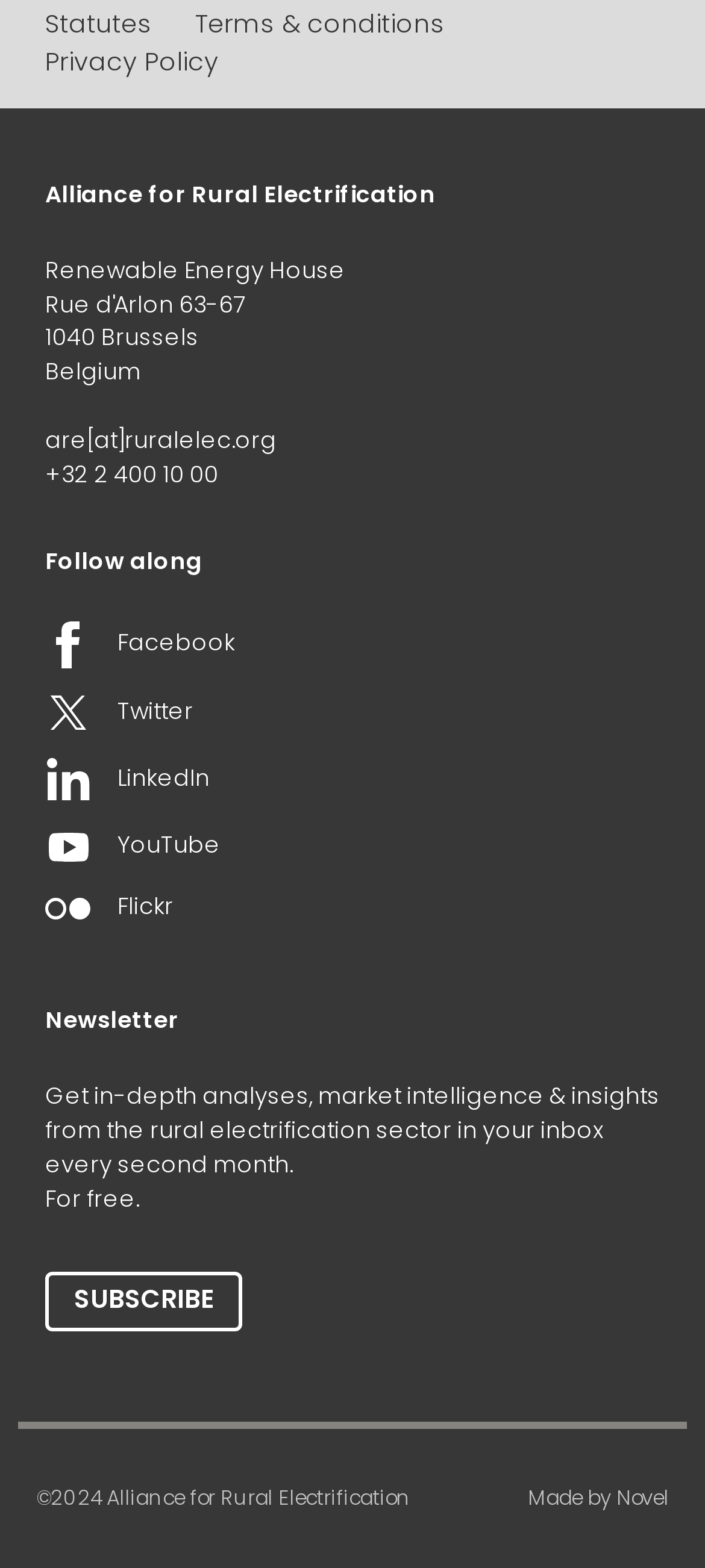Identify the bounding box coordinates for the region of the element that should be clicked to carry out the instruction: "Follow Alliance for Rural Electrification on Facebook". The bounding box coordinates should be four float numbers between 0 and 1, i.e., [left, top, right, bottom].

[0.064, 0.396, 0.936, 0.426]